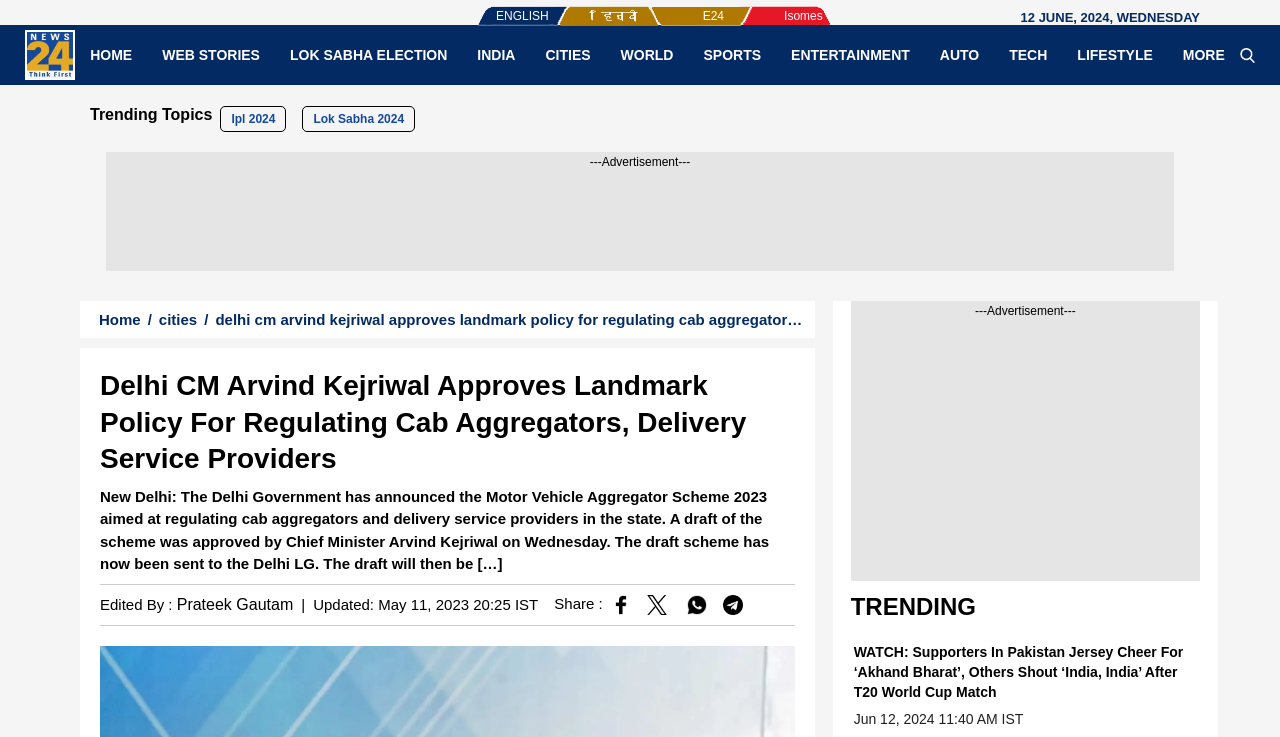Locate the bounding box coordinates of the clickable region to complete the following instruction: "Click on the 'Delhi CM Arvind Kejriwal Approves Landmark Policy For Regulating Cab Aggregators, Delivery Service Providers' heading."

[0.078, 0.5, 0.621, 0.648]